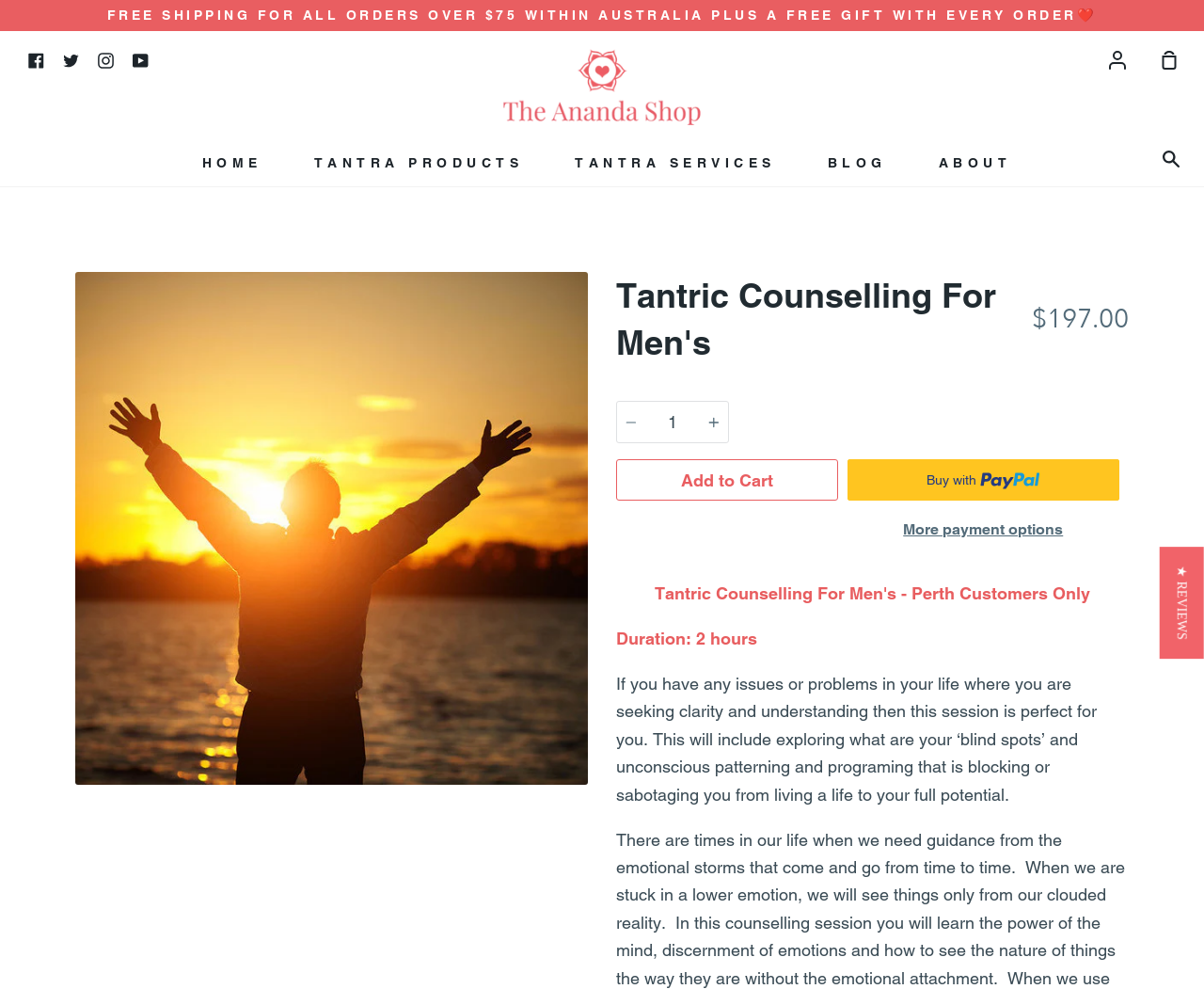Provide the bounding box coordinates of the area you need to click to execute the following instruction: "Search for products".

[0.953, 0.136, 1.0, 0.188]